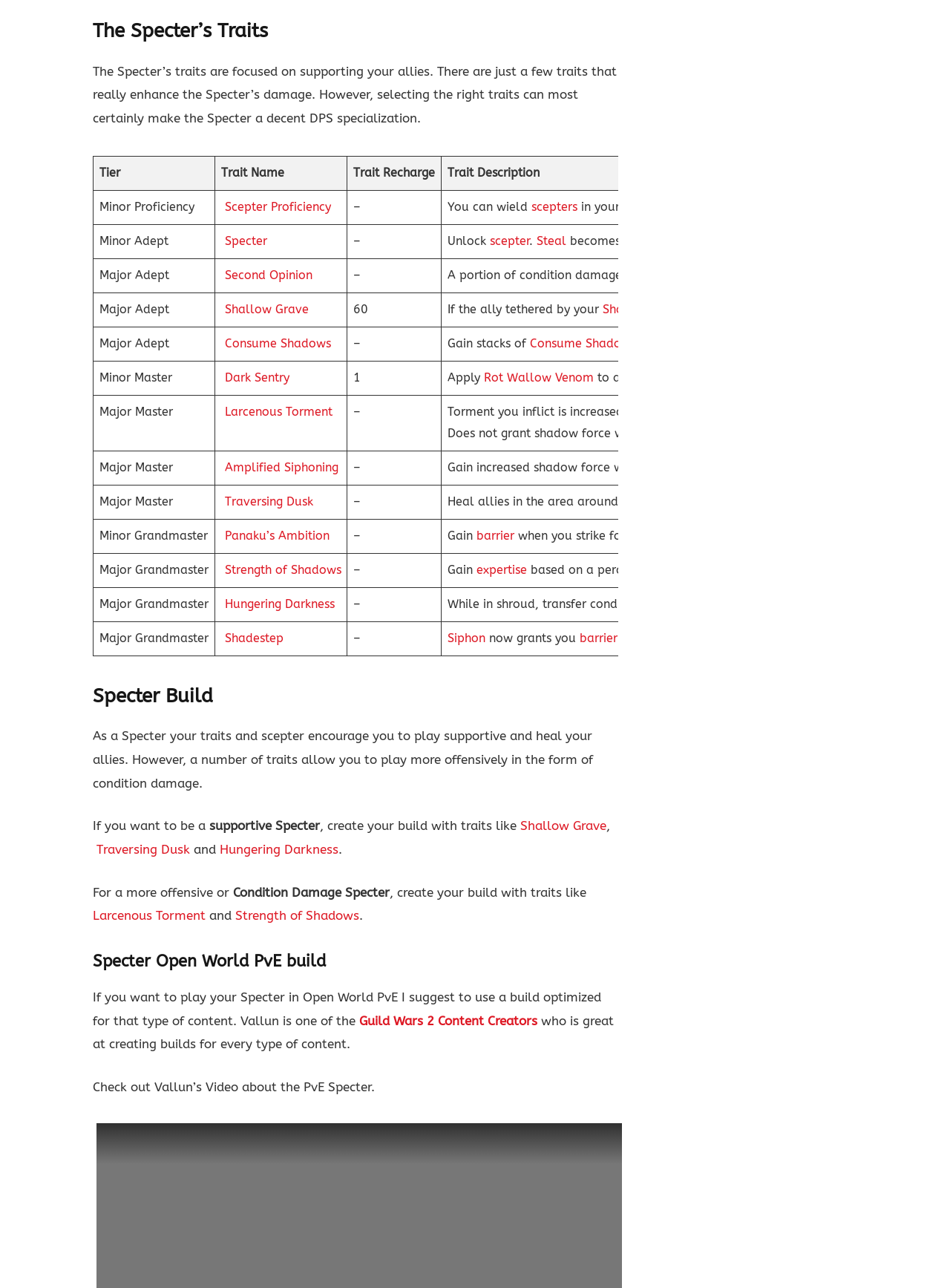Can you find the bounding box coordinates of the area I should click to execute the following instruction: "Click on the 'Second Opinion' link"?

[0.236, 0.209, 0.329, 0.219]